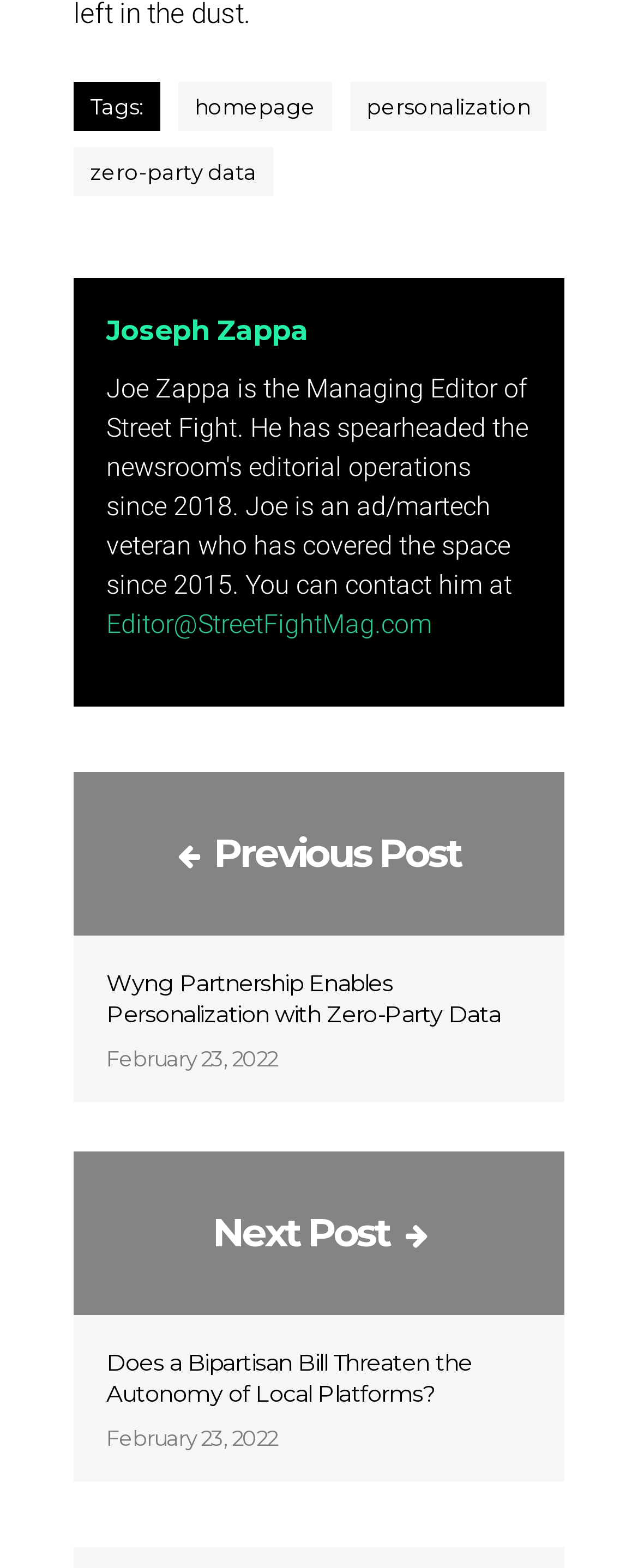Locate the bounding box coordinates of the element to click to perform the following action: 'go to homepage'. The coordinates should be given as four float values between 0 and 1, in the form of [left, top, right, bottom].

[0.279, 0.052, 0.521, 0.084]